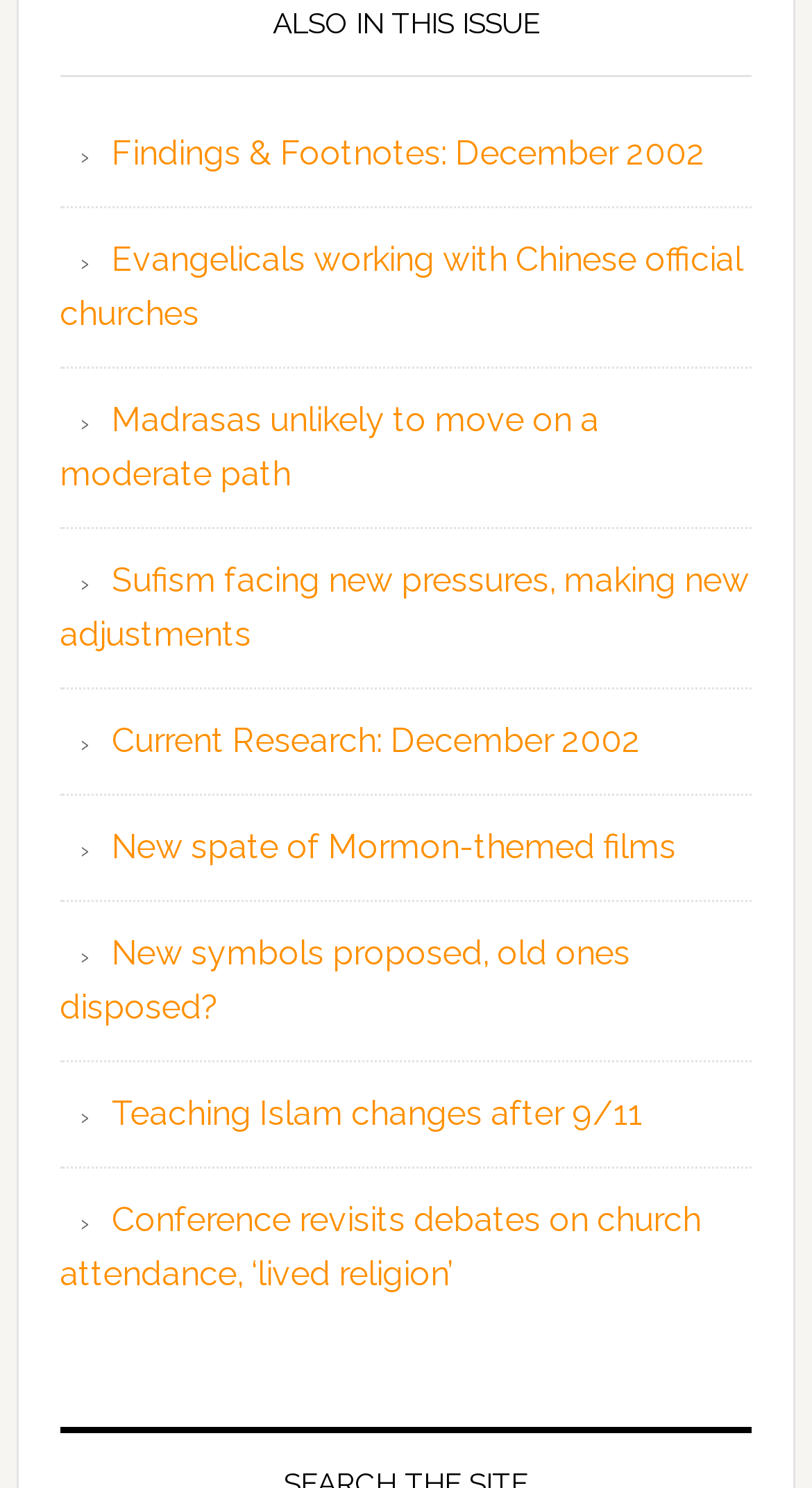Using the description: "Current Research: December 2002", determine the UI element's bounding box coordinates. Ensure the coordinates are in the format of four float numbers between 0 and 1, i.e., [left, top, right, bottom].

[0.138, 0.484, 0.789, 0.511]